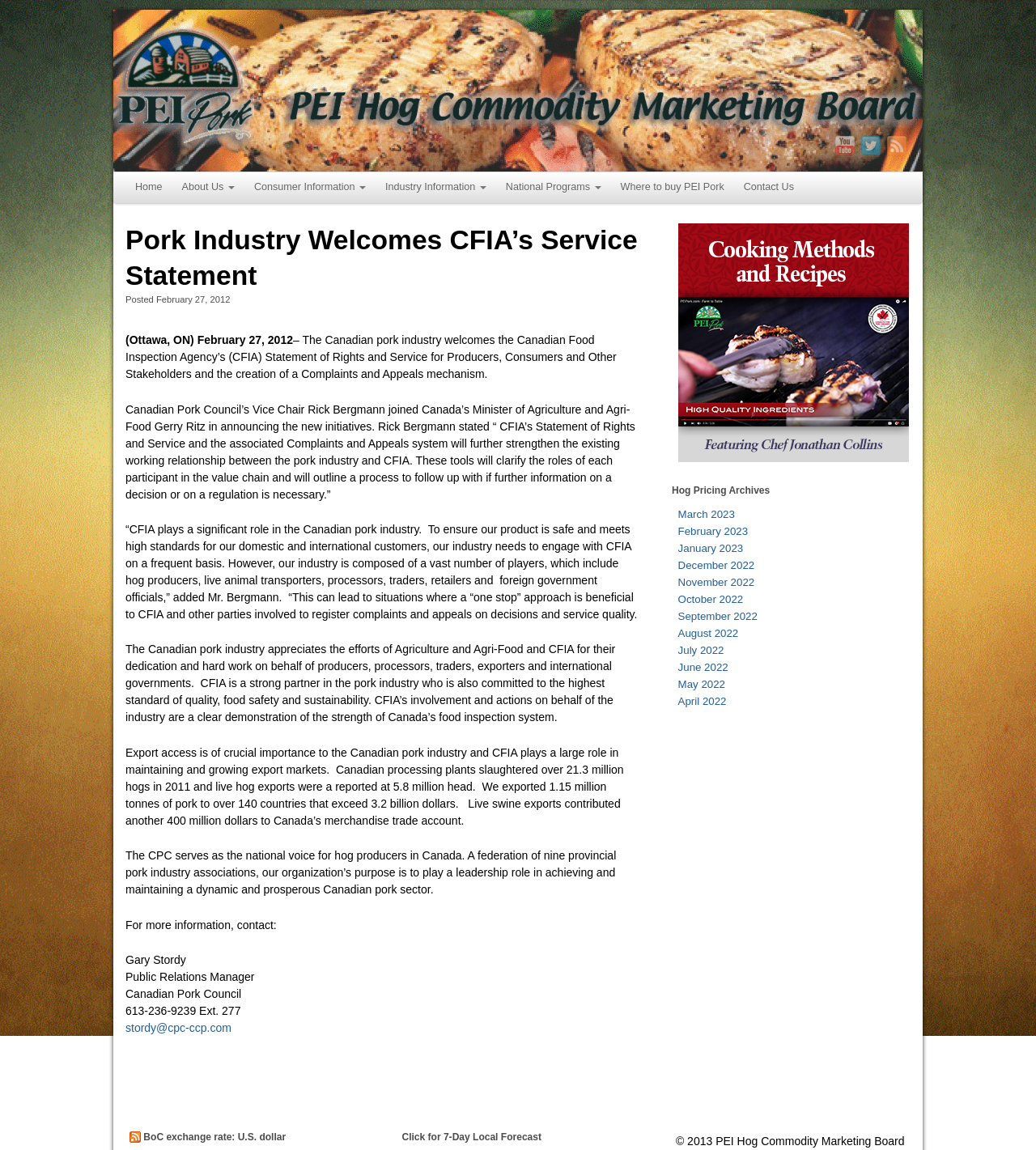Please determine the bounding box coordinates of the element to click on in order to accomplish the following task: "Contact Us". Ensure the coordinates are four float numbers ranging from 0 to 1, i.e., [left, top, right, bottom].

None